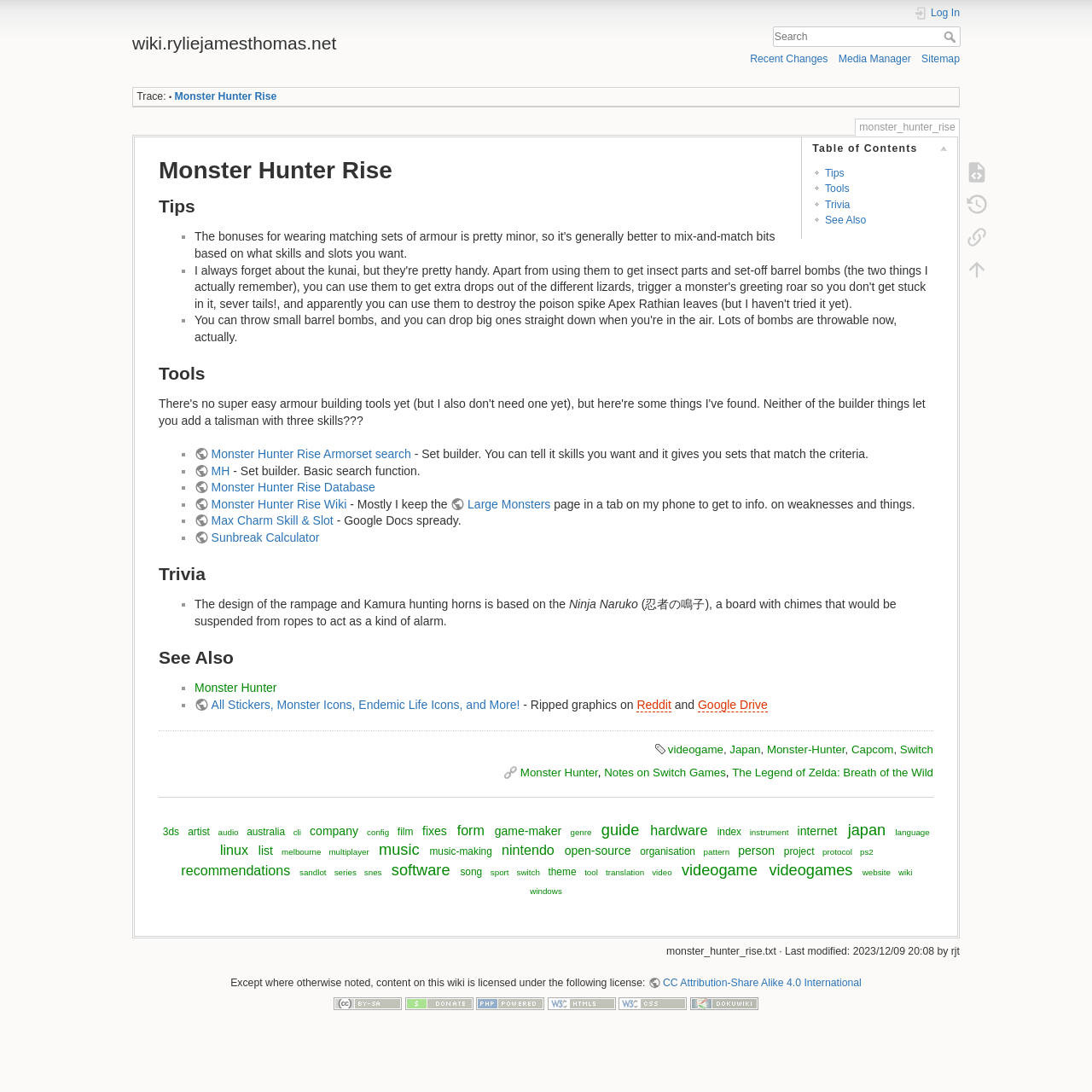Determine the bounding box coordinates of the target area to click to execute the following instruction: "View recent changes."

[0.687, 0.049, 0.758, 0.06]